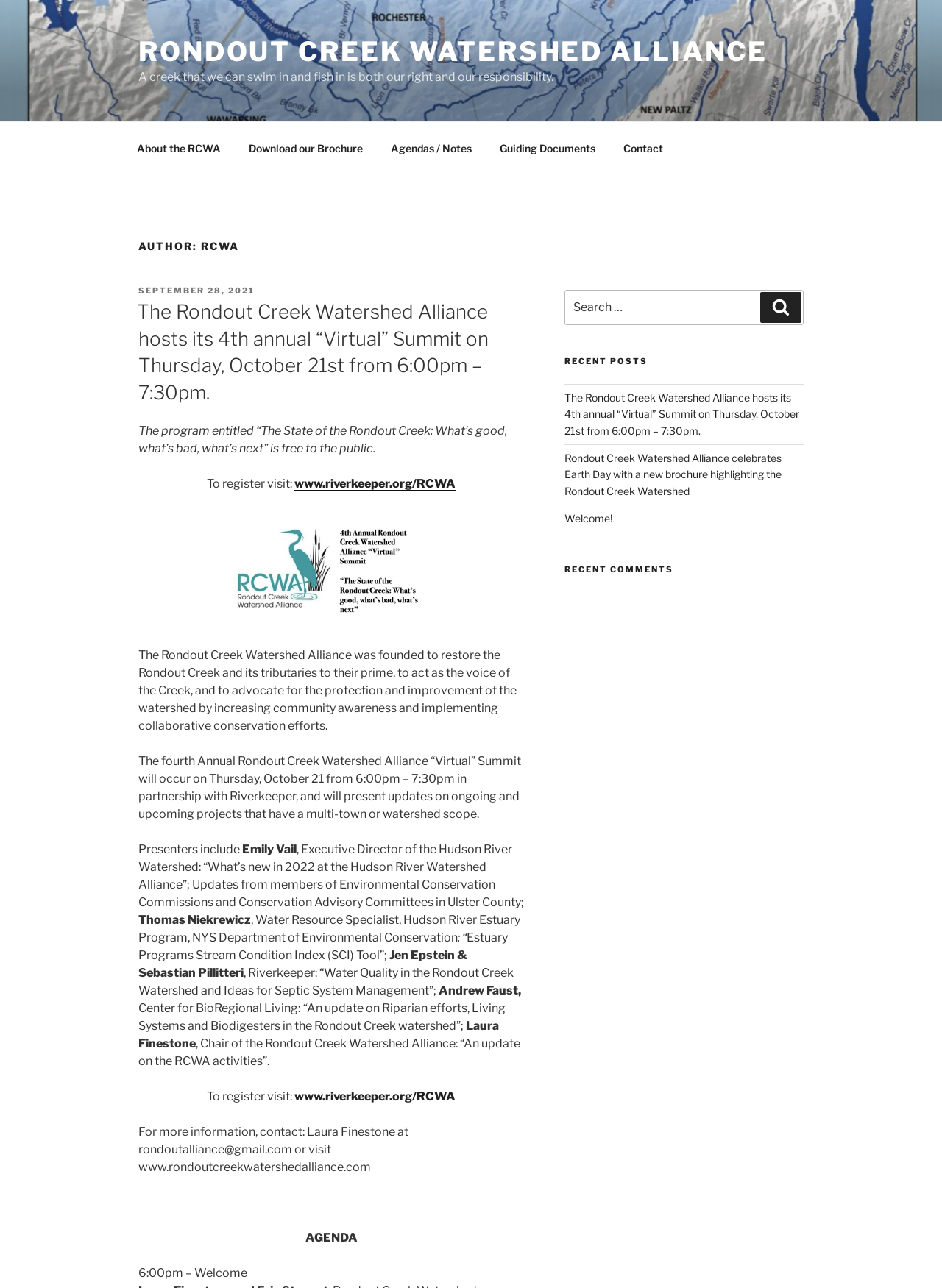What is the name of the creek mentioned on this webpage?
Please provide a detailed answer to the question.

The webpage mentions 'Rondout Creek Watershed Alliance' in its title and multiple times in the content, indicating that the creek being referred to is Rondout Creek.